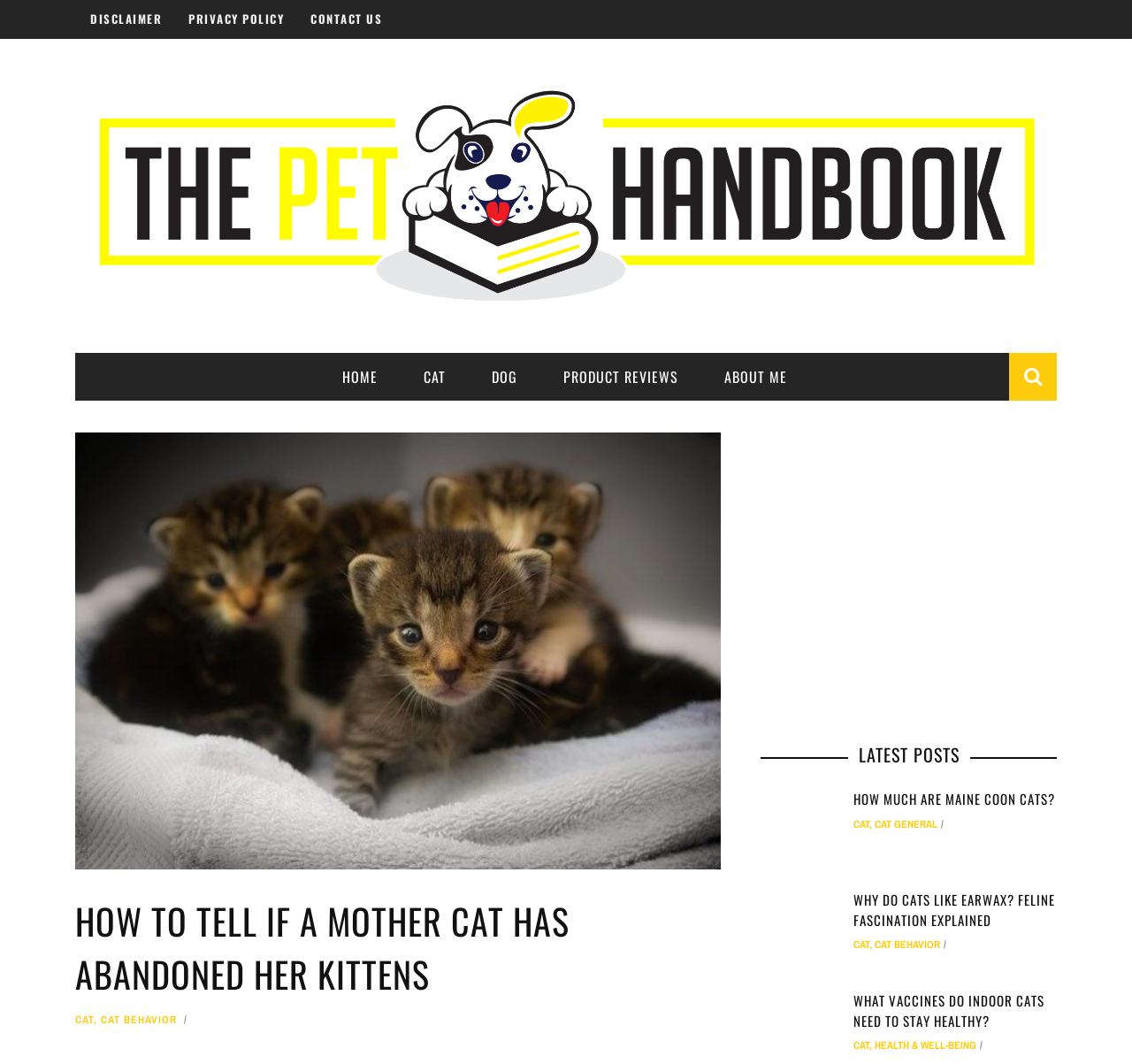Provide your answer in a single word or phrase: 
What is the topic of the webpage?

Mother cat and kittens